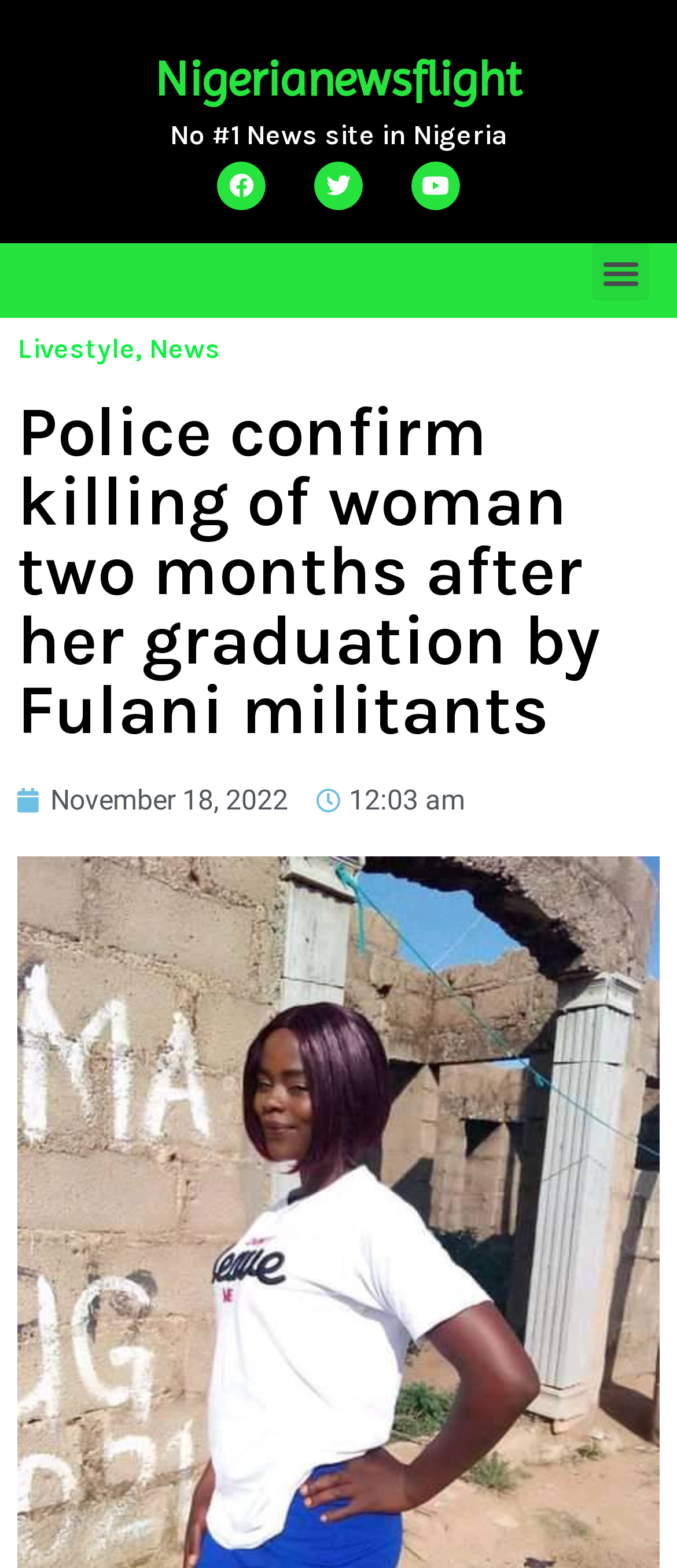Can you pinpoint the bounding box coordinates for the clickable element required for this instruction: "Read the news published on November 18, 2022"? The coordinates should be four float numbers between 0 and 1, i.e., [left, top, right, bottom].

[0.026, 0.497, 0.426, 0.524]